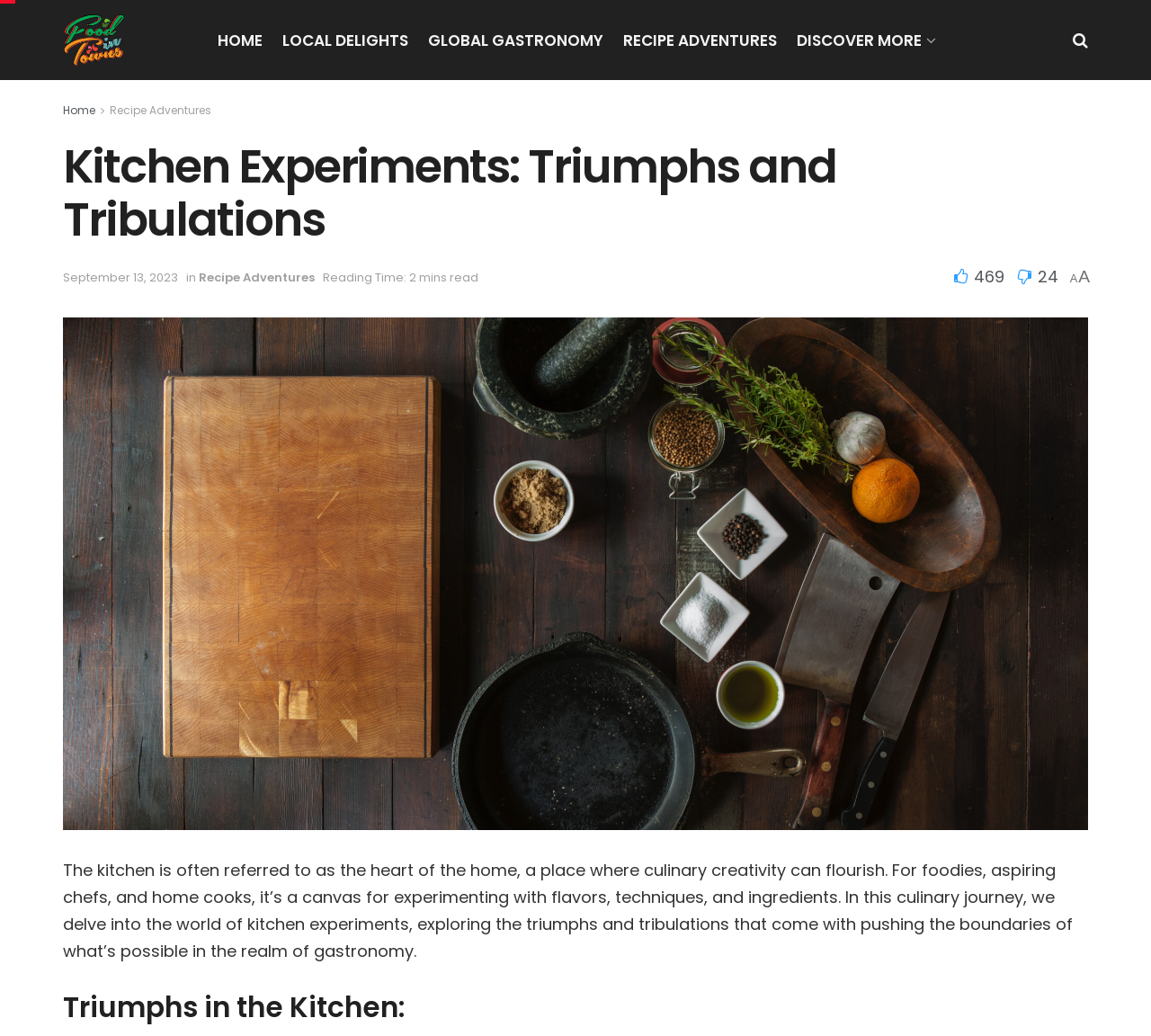Indicate the bounding box coordinates of the element that must be clicked to execute the instruction: "Discover more about kitchen experiments". The coordinates should be given as four float numbers between 0 and 1, i.e., [left, top, right, bottom].

[0.692, 0.022, 0.811, 0.055]